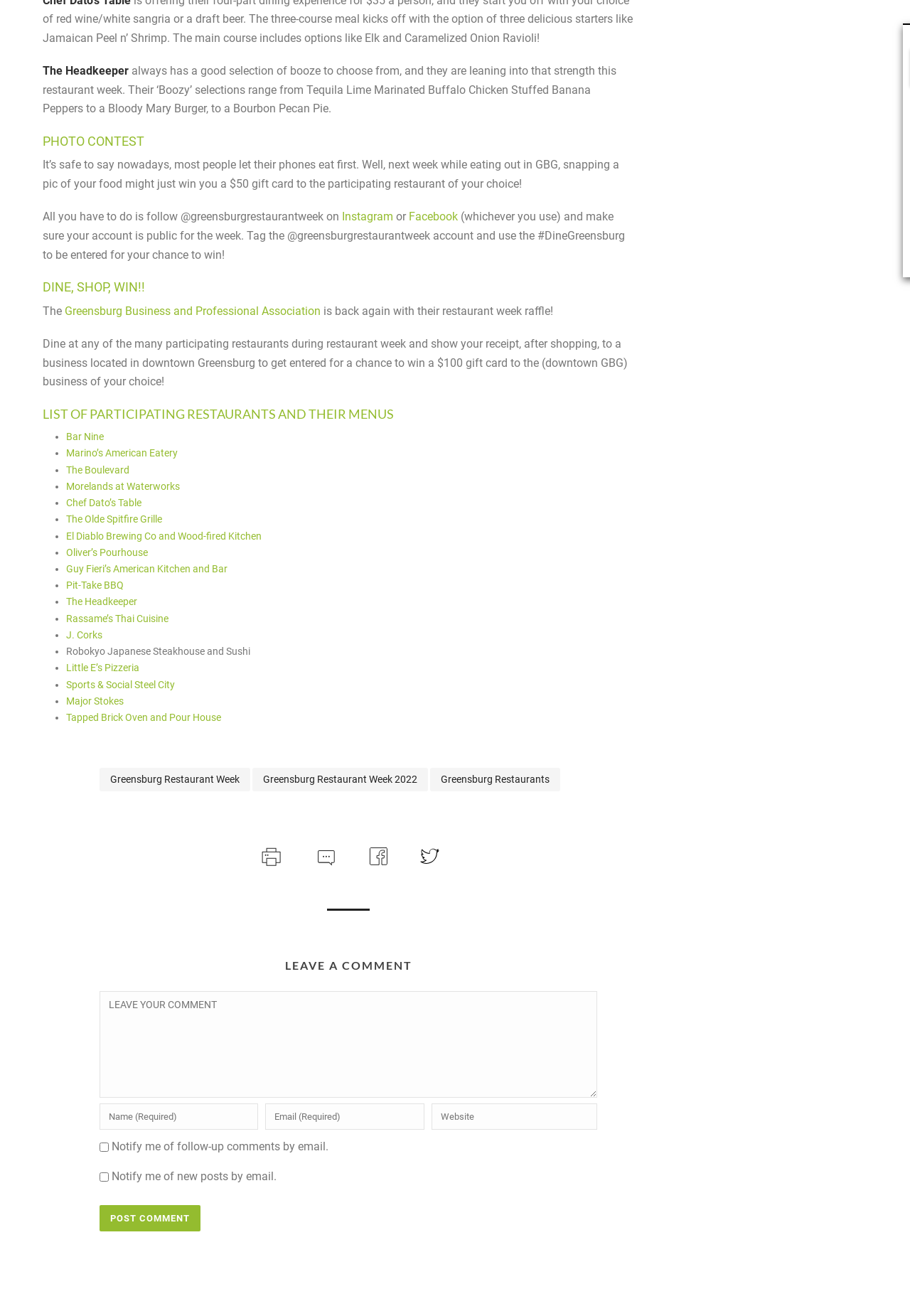How can I get entered for a chance to win a $50 gift card?
Use the image to answer the question with a single word or phrase.

Snap a pic of my food and tag @greensburgrestaurantweek